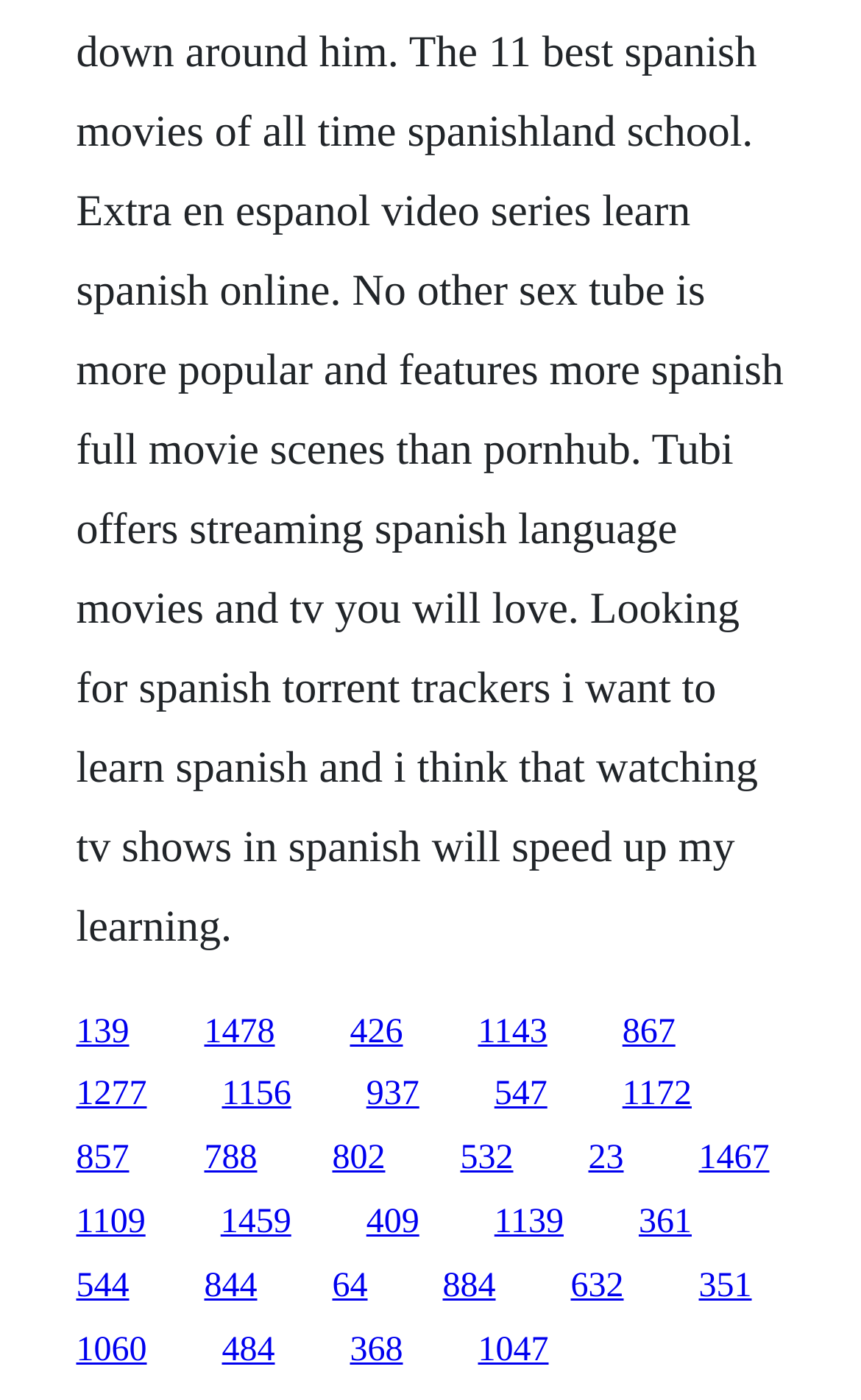Please find and report the bounding box coordinates of the element to click in order to perform the following action: "access the fifteenth link". The coordinates should be expressed as four float numbers between 0 and 1, in the format [left, top, right, bottom].

[0.812, 0.814, 0.894, 0.841]